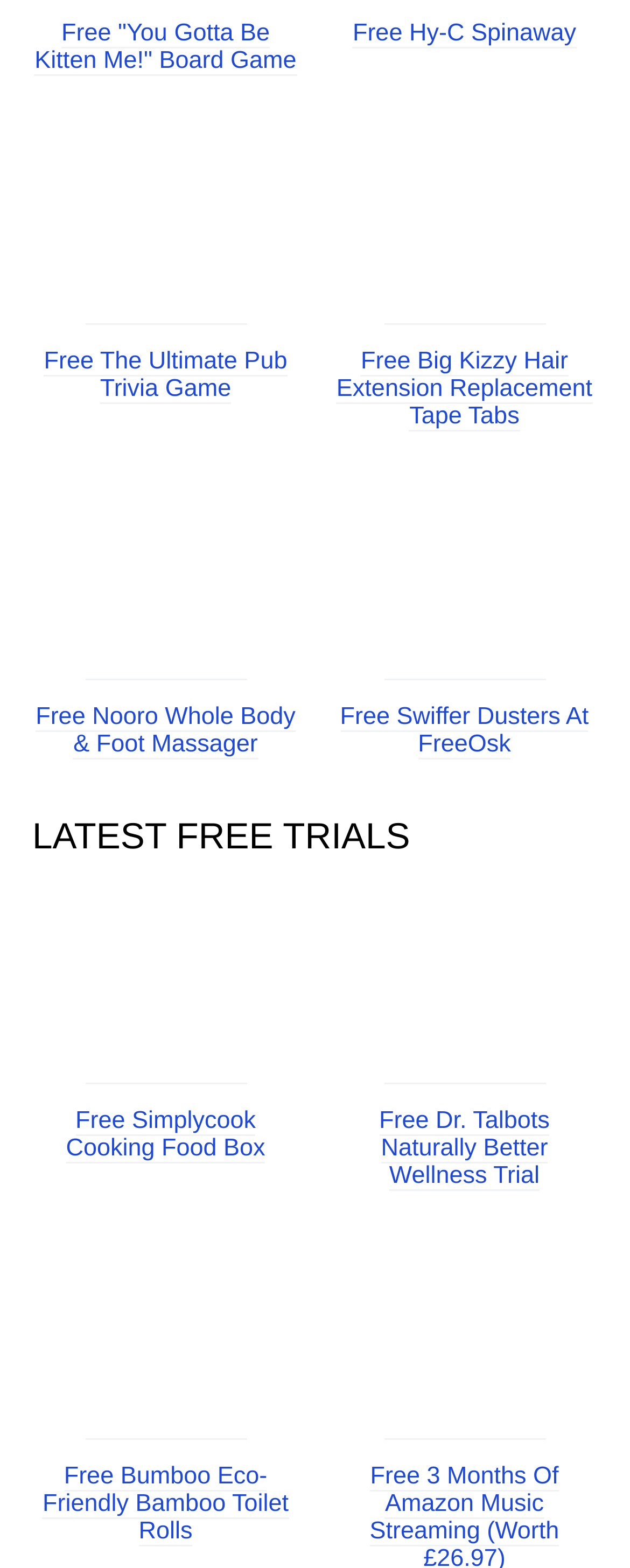Please determine the bounding box coordinates of the section I need to click to accomplish this instruction: "Explore 'Free Nooro Whole Body & Foot Massager' offer".

[0.135, 0.415, 0.391, 0.434]